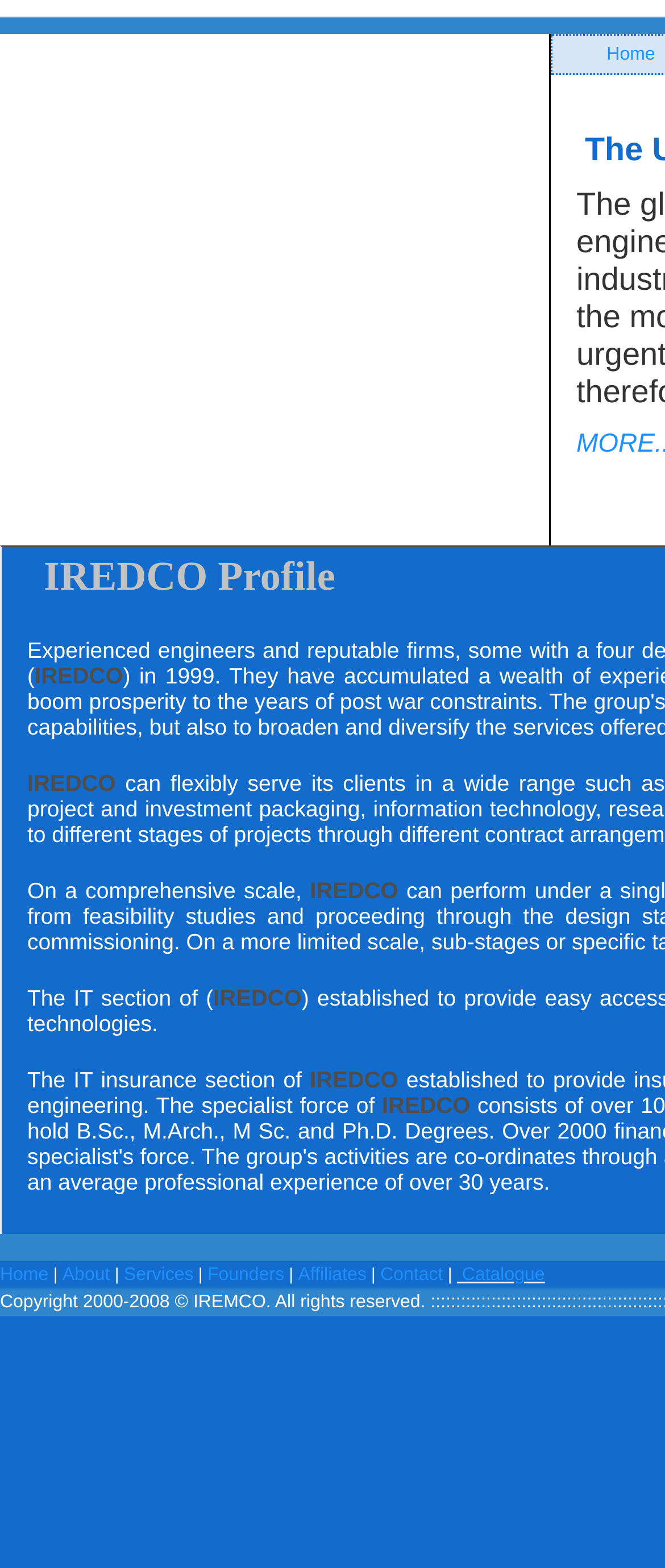Provide the bounding box coordinates for the specified HTML element described in this description: "Founders". The coordinates should be four float numbers ranging from 0 to 1, in the format [left, top, right, bottom].

[0.312, 0.807, 0.427, 0.82]